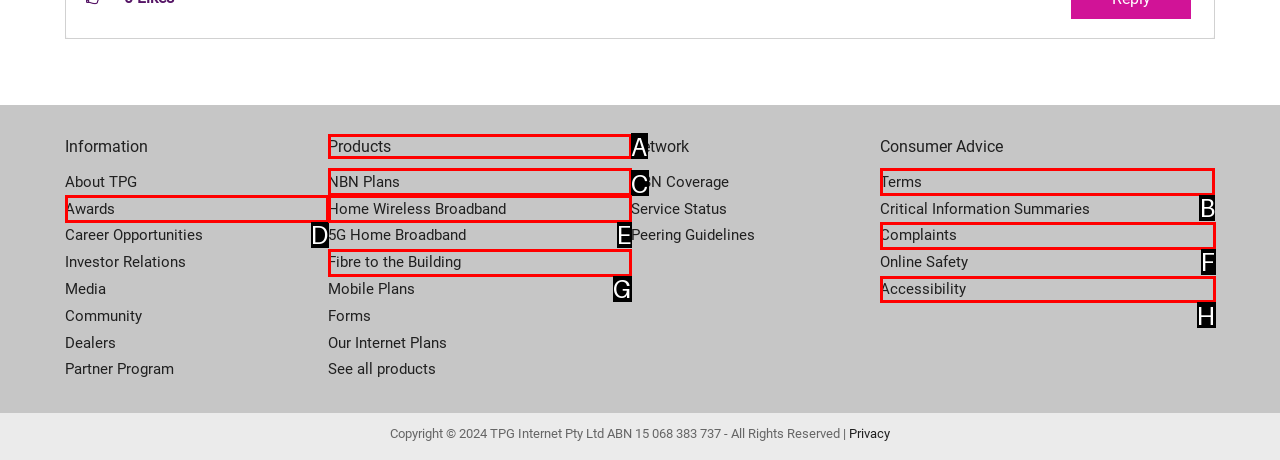Determine the letter of the element you should click to carry out the task: Click on Image Gallery
Answer with the letter from the given choices.

None